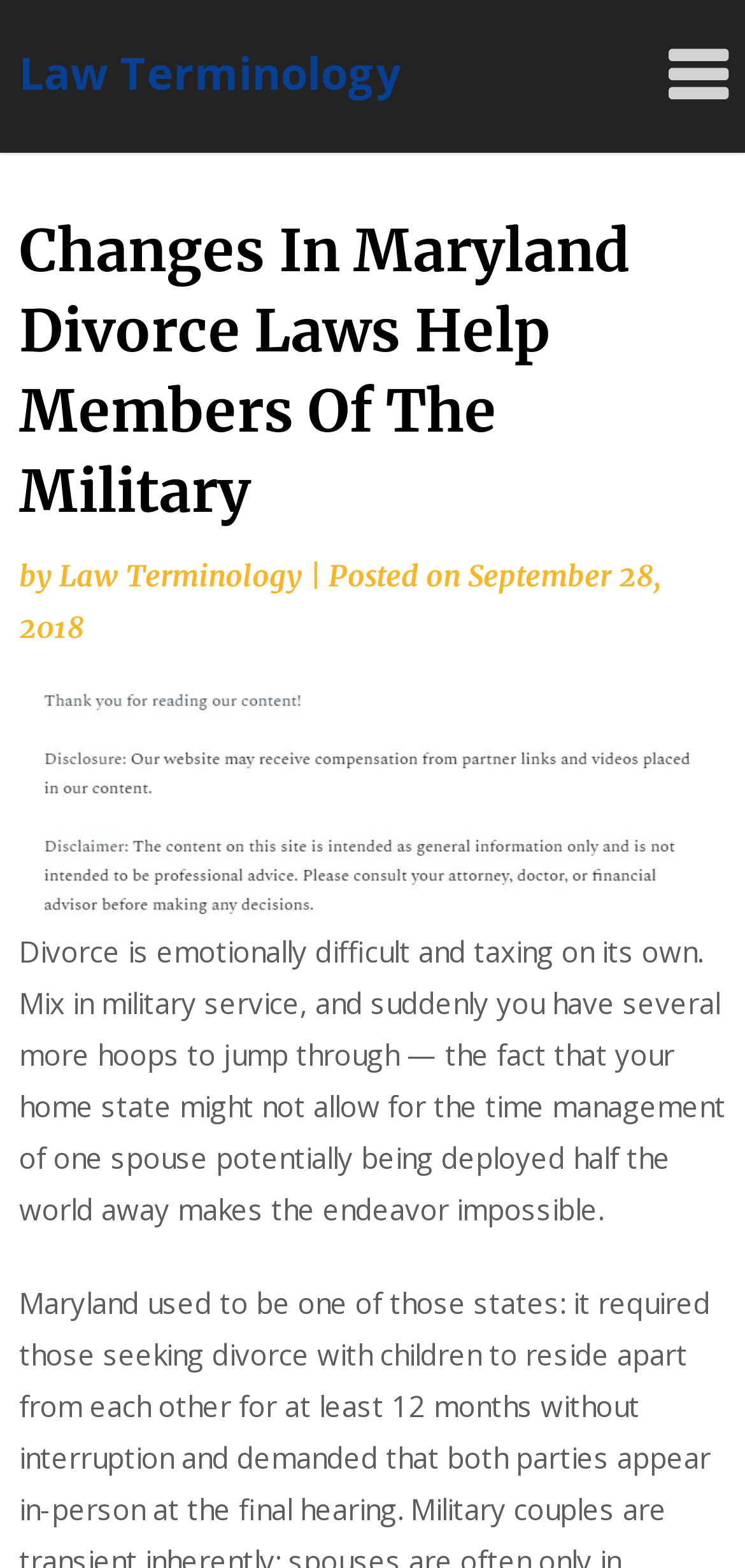When was the article posted?
Kindly give a detailed and elaborate answer to the question.

The posting date of the article is mentioned as 'September 28, 2018' which is linked to the time element with the same text.